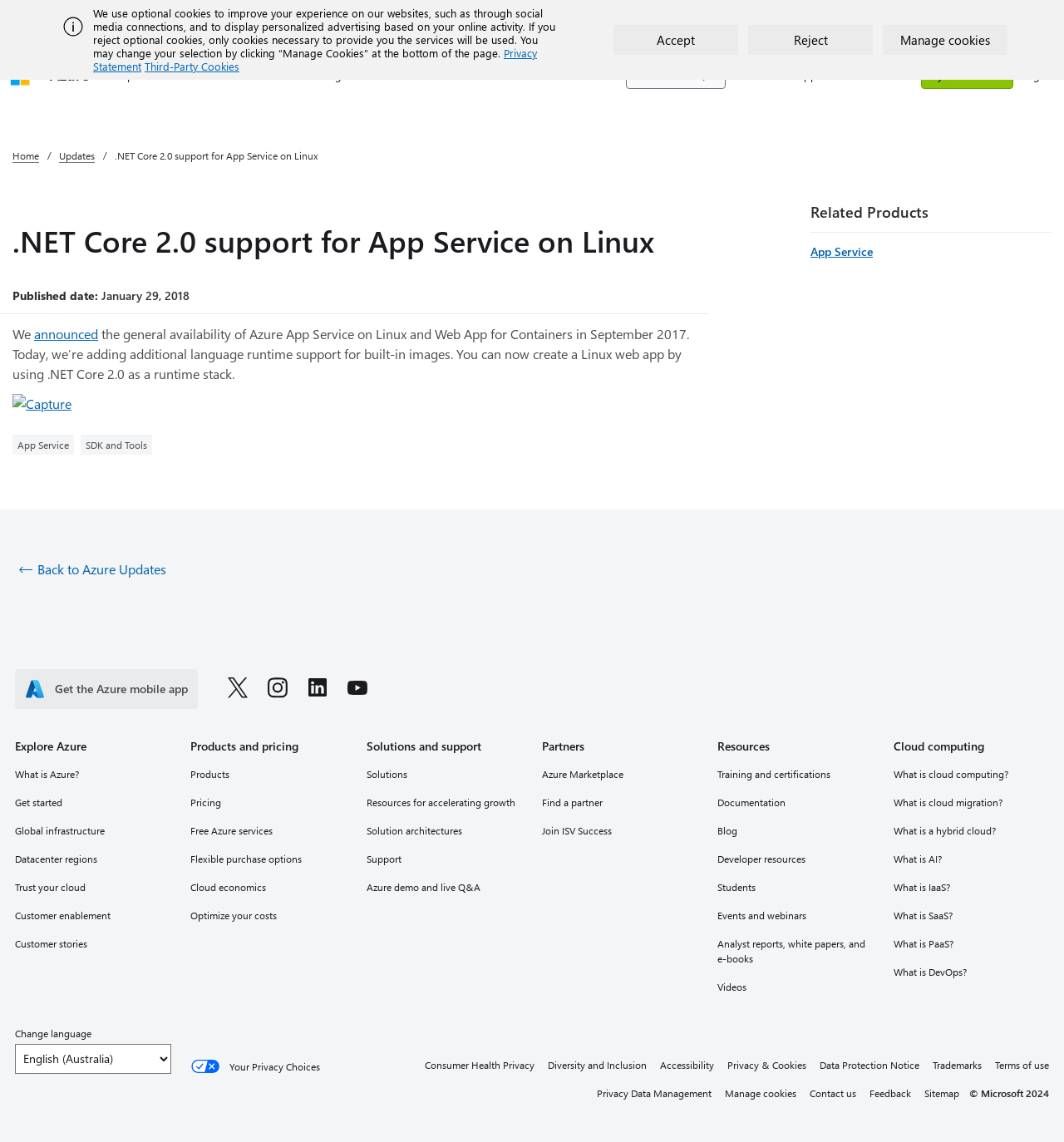Analyze the image and deliver a detailed answer to the question: What is the function of the 'Search azure.com' textbox?

The 'Search azure.com' textbox is a search bar located at the top right of the webpage, and it allows users to search for content on the azure.com website.